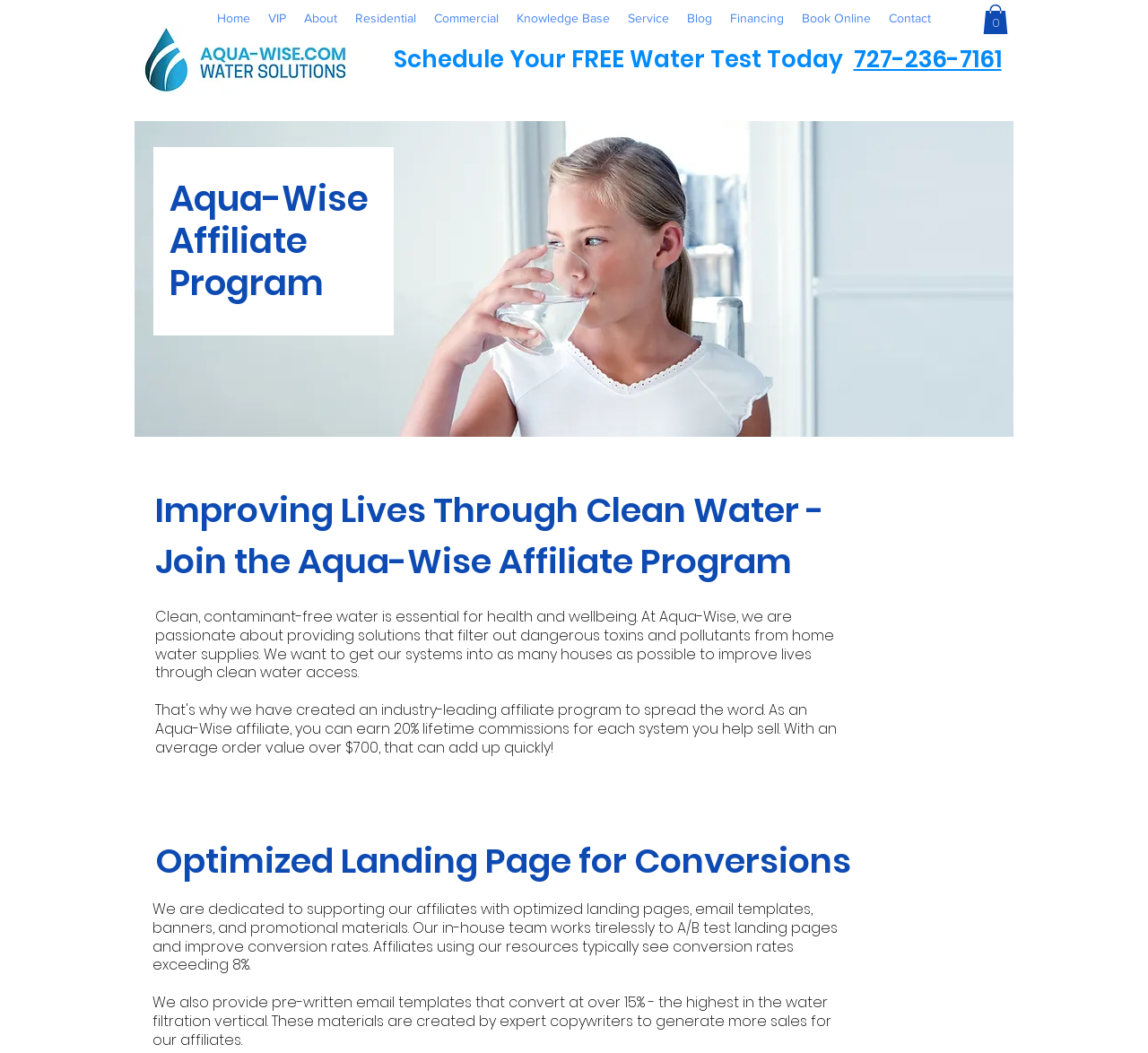Point out the bounding box coordinates of the section to click in order to follow this instruction: "Learn more about the Affiliate Program".

[0.148, 0.17, 0.328, 0.289]